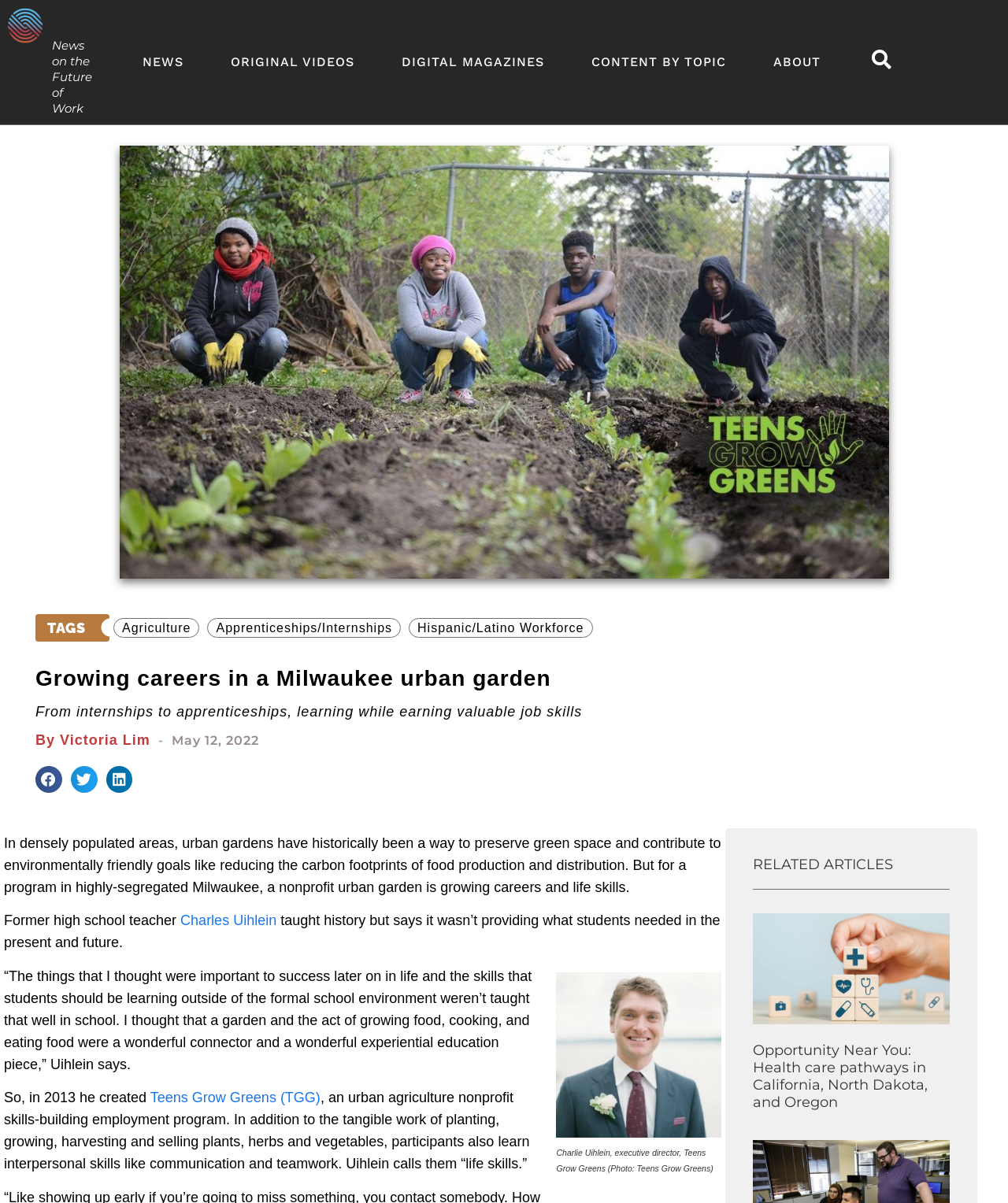Identify the bounding box coordinates for the element that needs to be clicked to fulfill this instruction: "Share on facebook". Provide the coordinates in the format of four float numbers between 0 and 1: [left, top, right, bottom].

[0.035, 0.637, 0.062, 0.659]